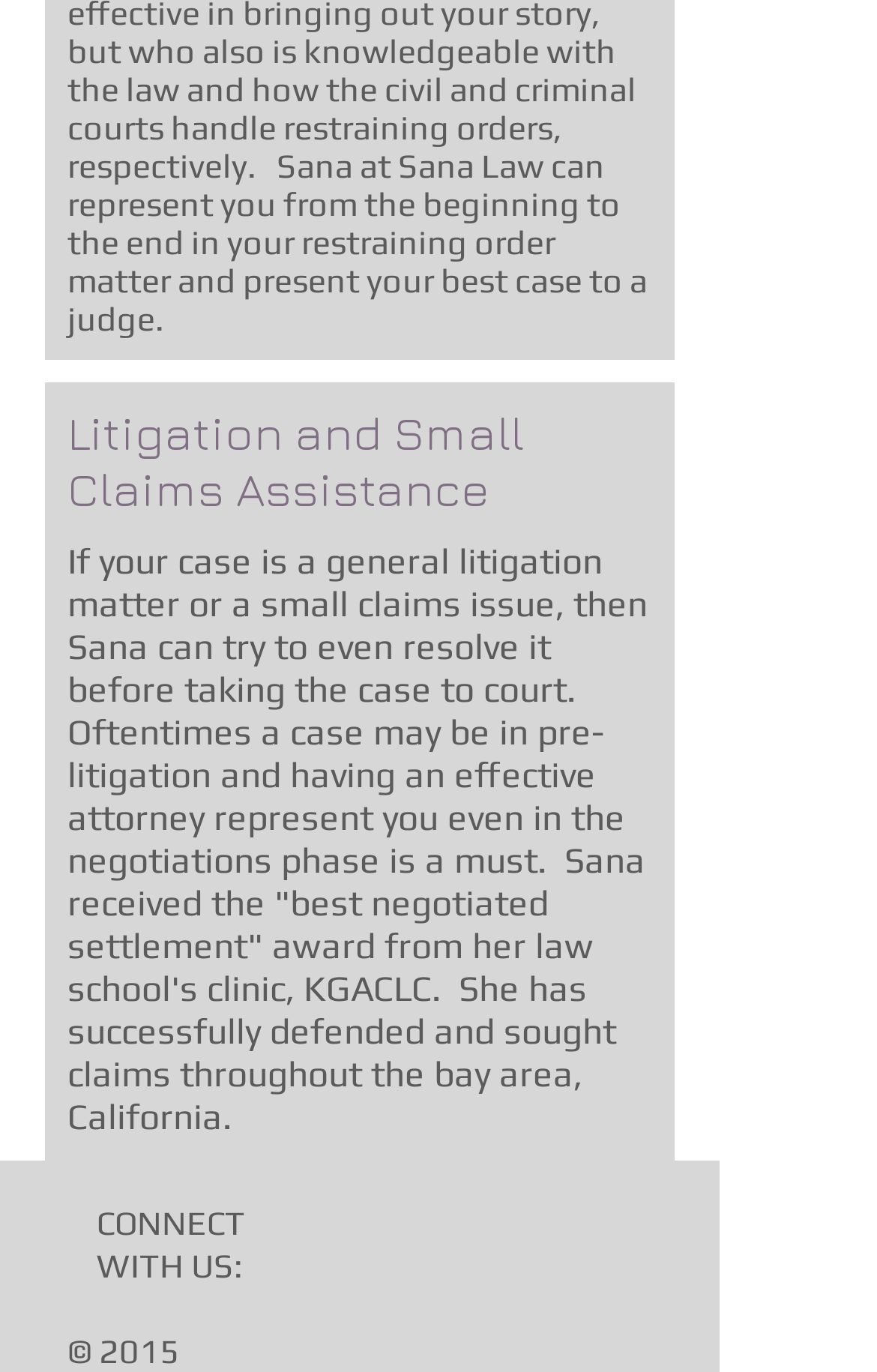Answer succinctly with a single word or phrase:
What award did Sana receive from her law school's clinic?

Best negotiated settlement